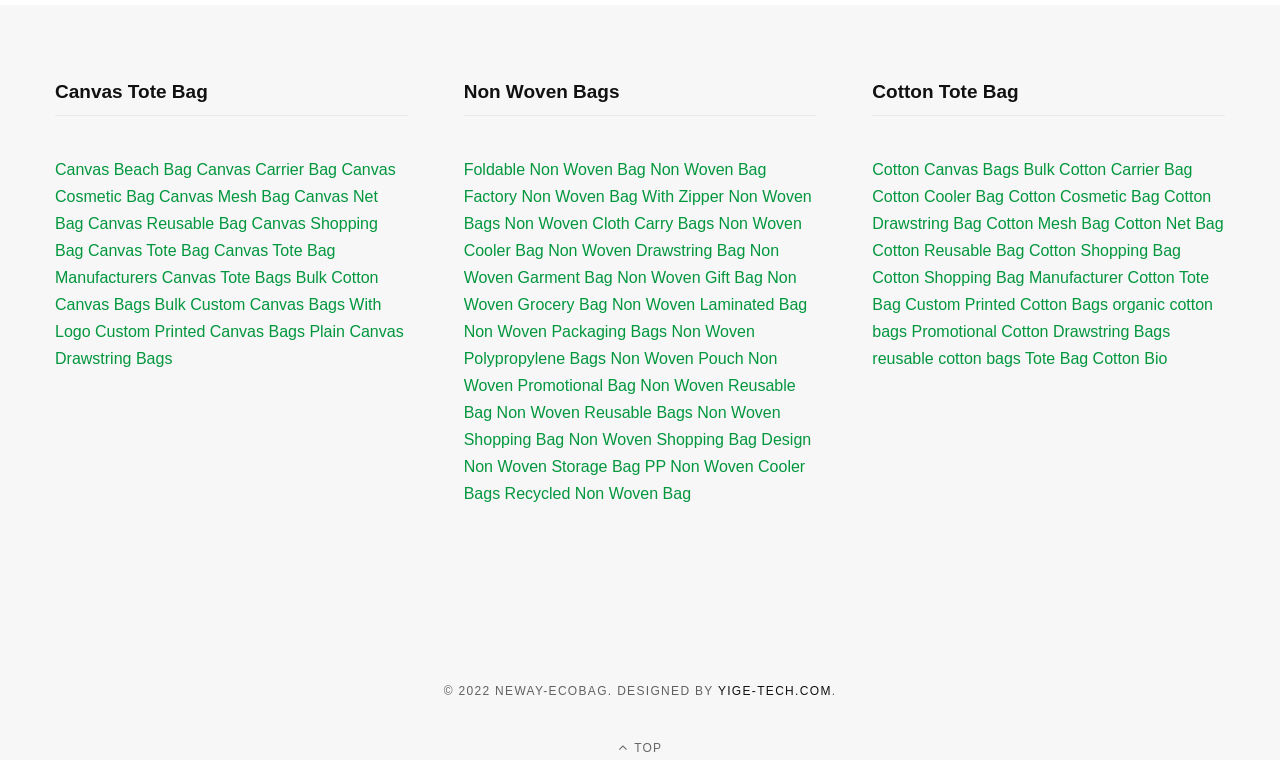Kindly determine the bounding box coordinates for the area that needs to be clicked to execute this instruction: "Go to Canvas Beach Bag".

[0.043, 0.212, 0.15, 0.235]